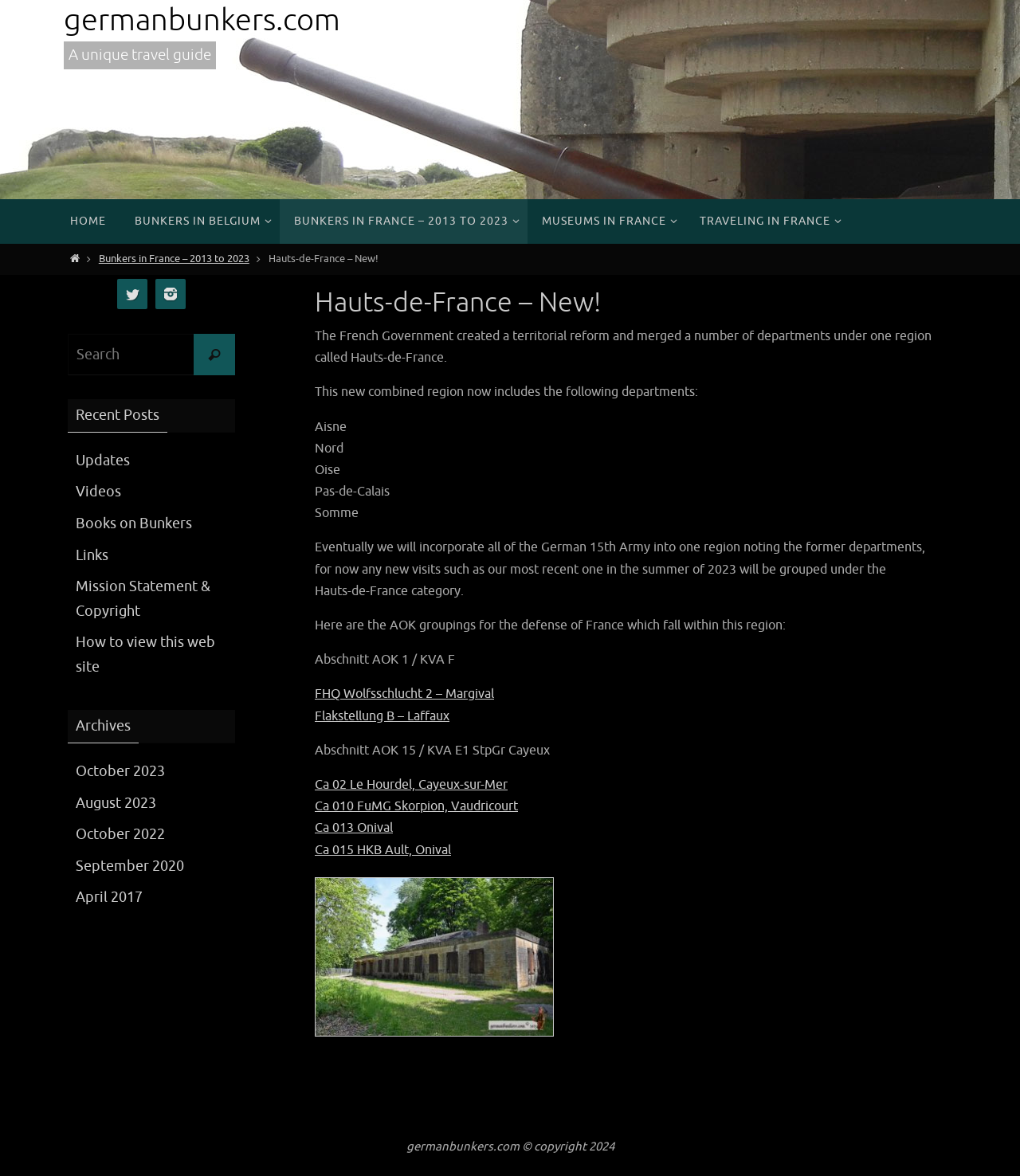Refer to the image and provide an in-depth answer to the question: 
What is the purpose of the search box?

The search box is located in the layout table element and has a static text element with the description 'Search for:', indicating that it is used to search the website.